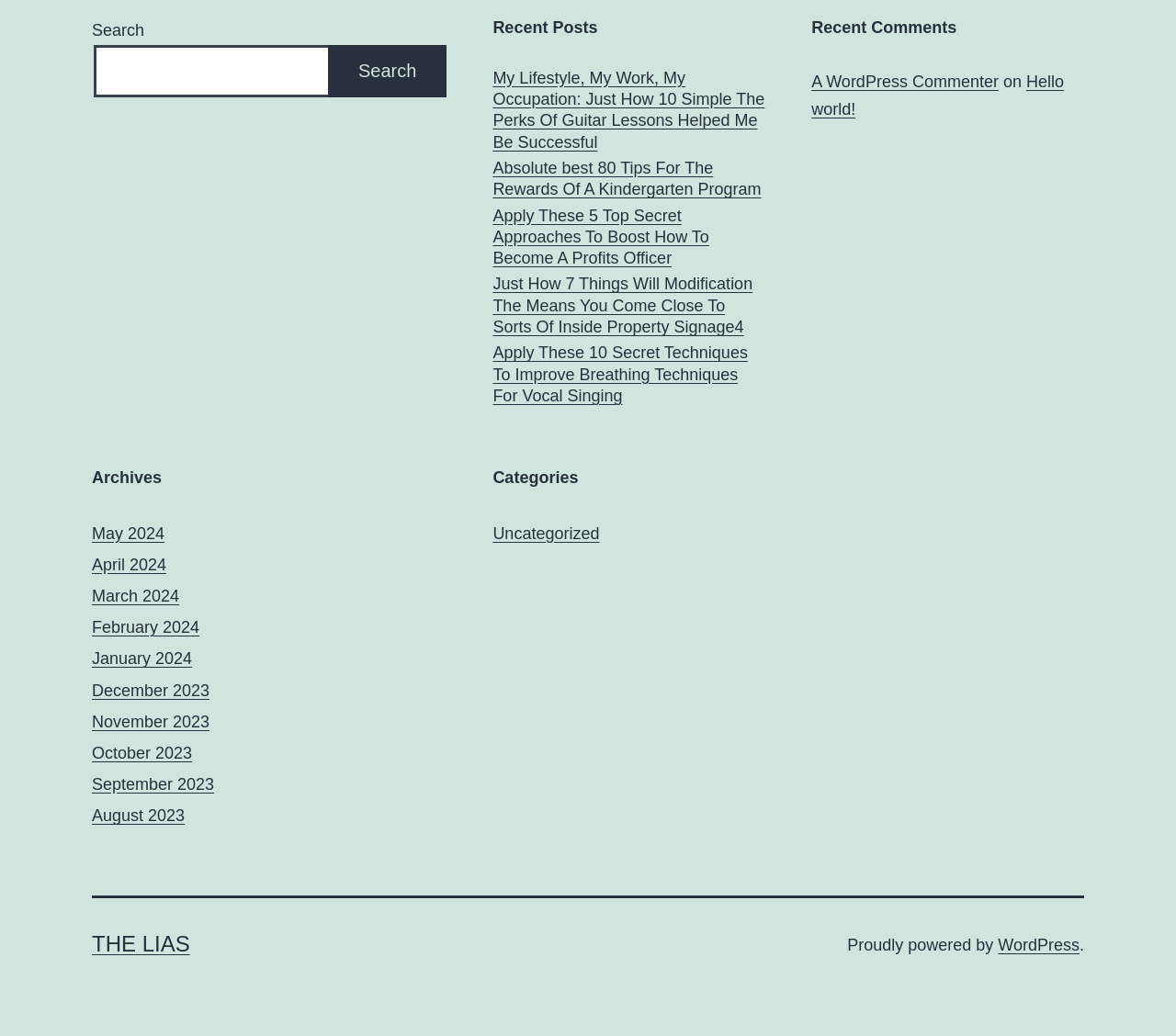Identify the bounding box coordinates of the region that needs to be clicked to carry out this instruction: "Read the recent post about guitar lessons". Provide these coordinates as four float numbers ranging from 0 to 1, i.e., [left, top, right, bottom].

[0.419, 0.065, 0.651, 0.148]